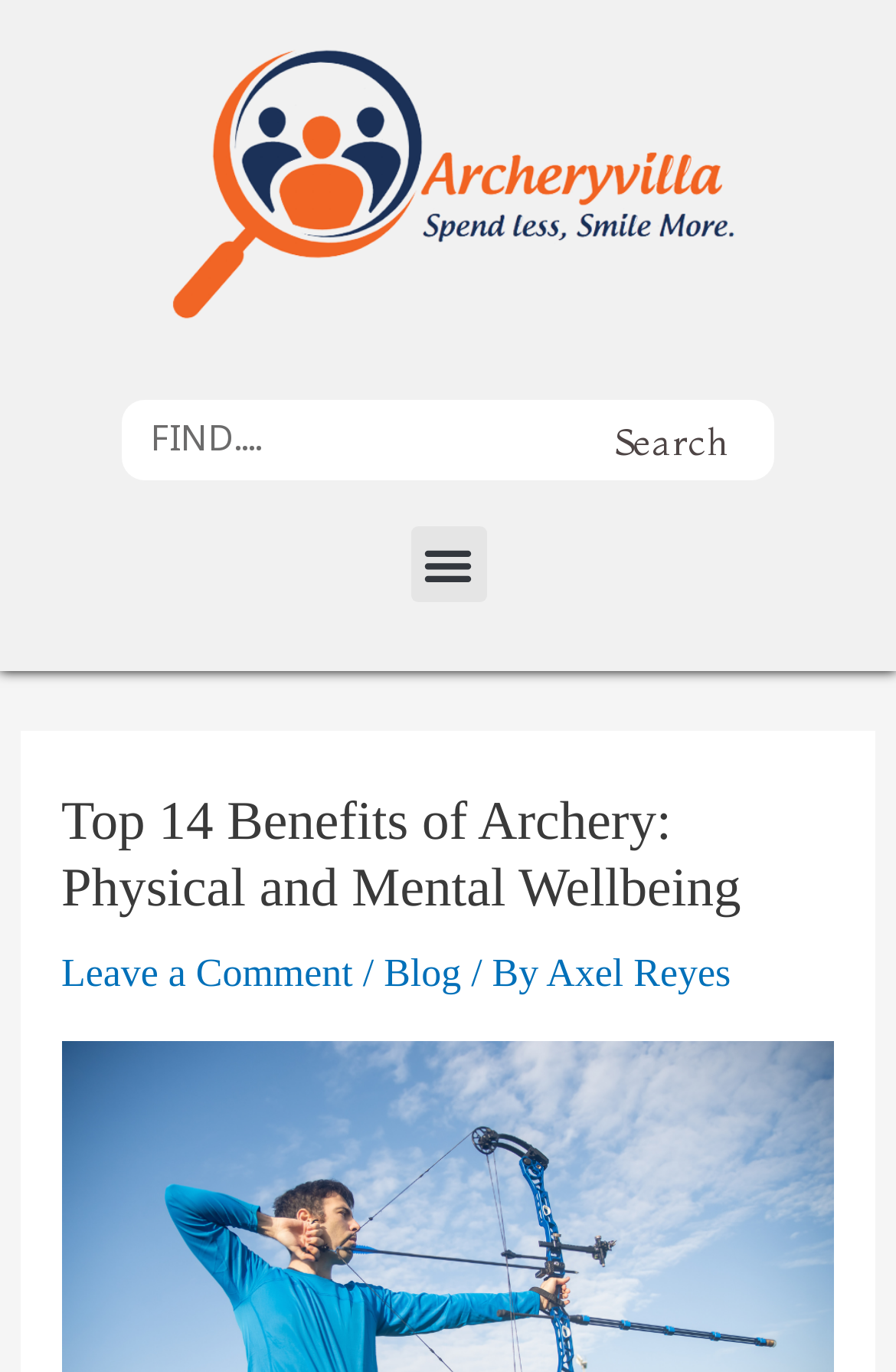Given the element description Leave a Comment, specify the bounding box coordinates of the corresponding UI element in the format (top-left x, top-left y, bottom-right x, bottom-right y). All values must be between 0 and 1.

[0.068, 0.694, 0.394, 0.725]